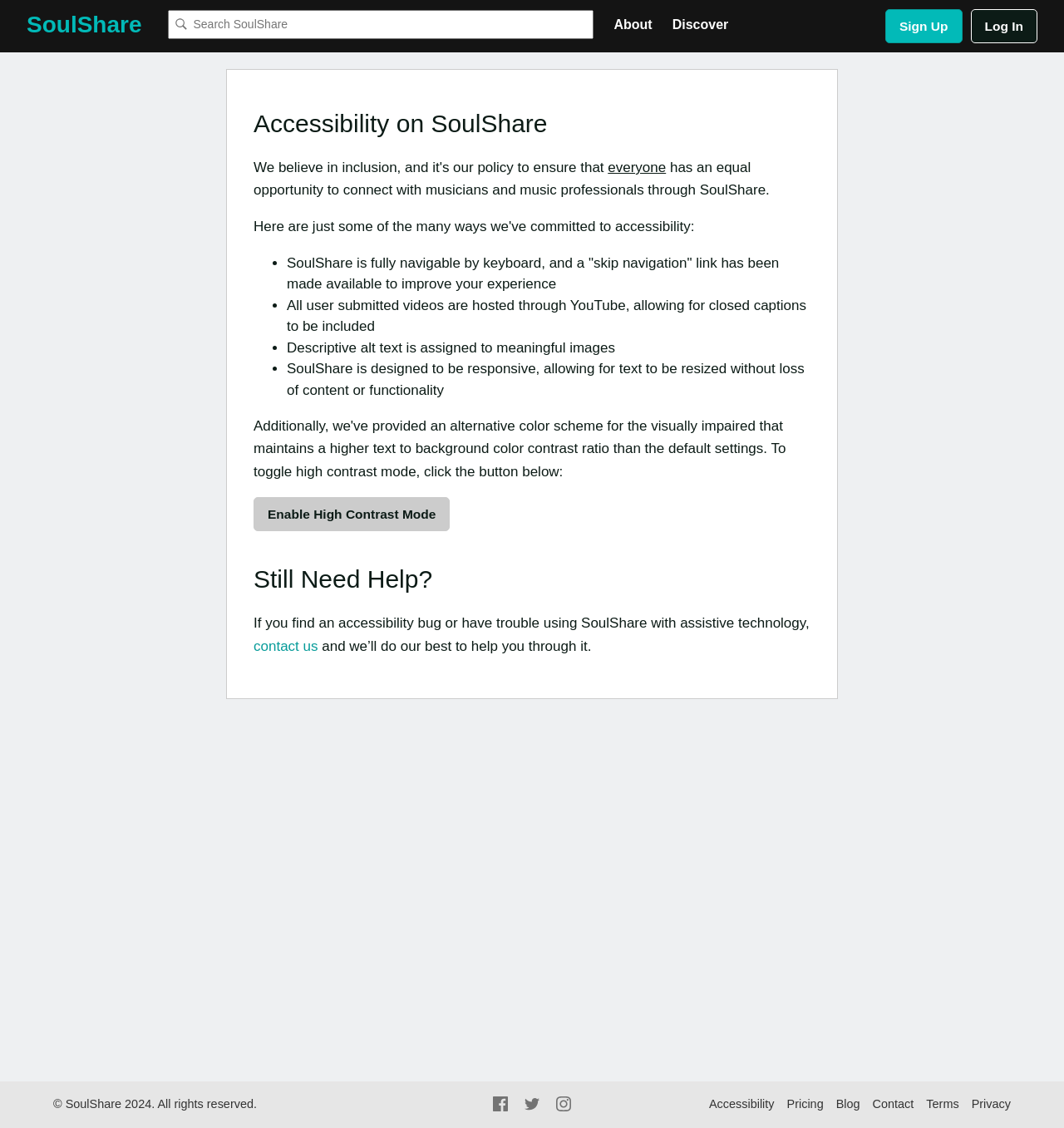Pinpoint the bounding box coordinates of the clickable area needed to execute the instruction: "Learn more about SoulShare". The coordinates should be specified as four float numbers between 0 and 1, i.e., [left, top, right, bottom].

[0.577, 0.015, 0.613, 0.028]